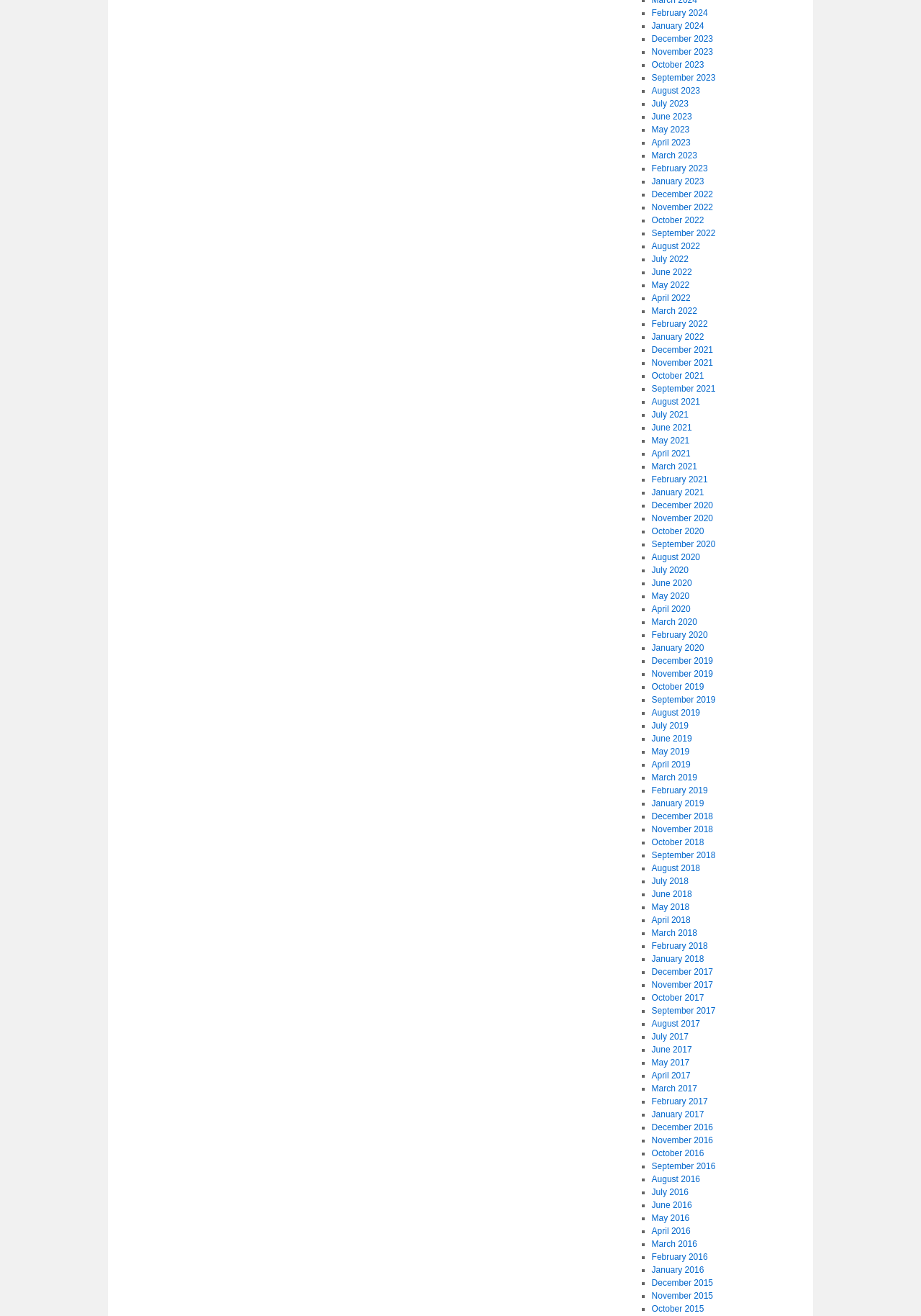What symbol is used as a list marker?
Examine the screenshot and reply with a single word or phrase.

■